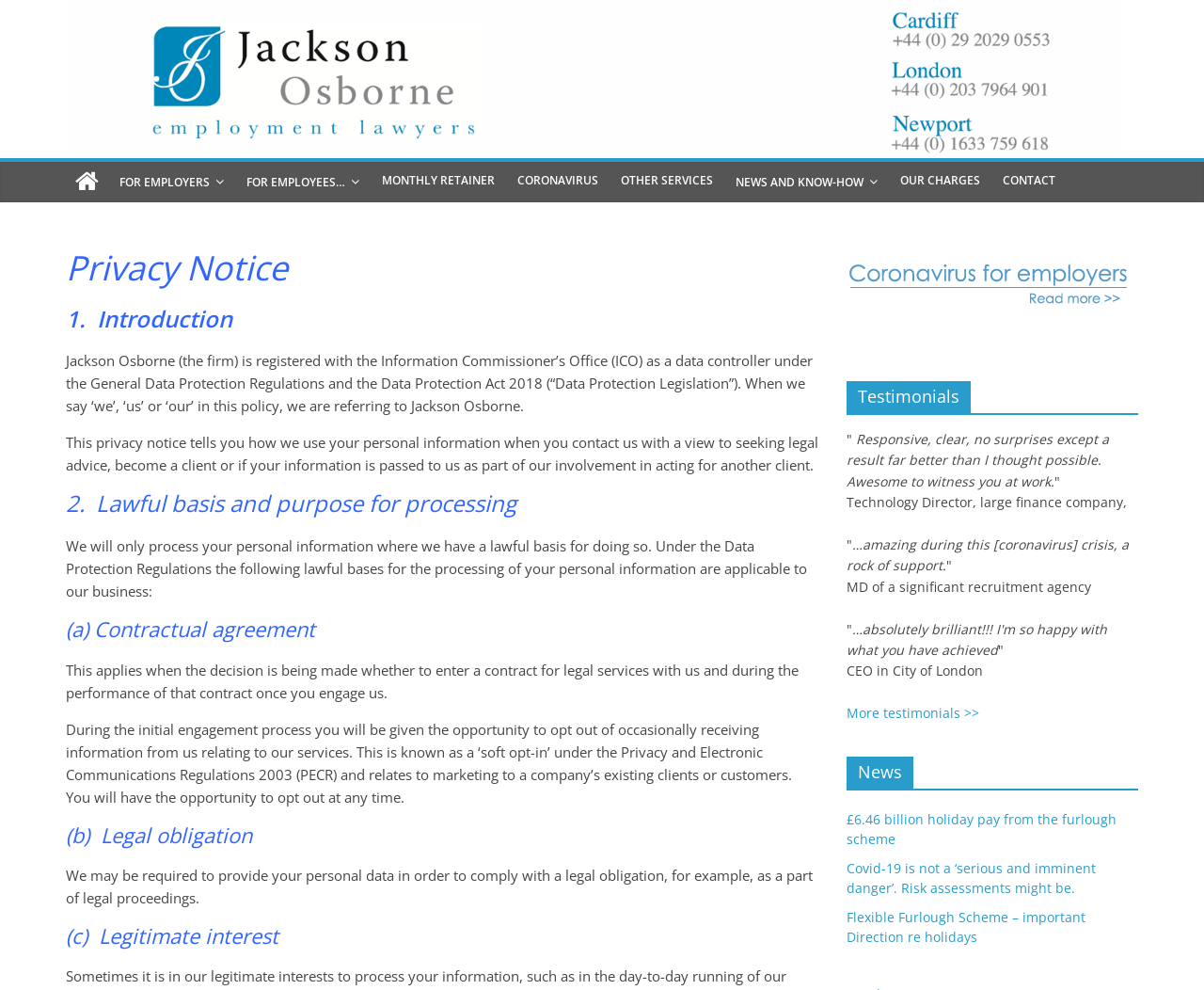Identify the bounding box coordinates of the area you need to click to perform the following instruction: "View more testimonials".

[0.703, 0.711, 0.813, 0.729]